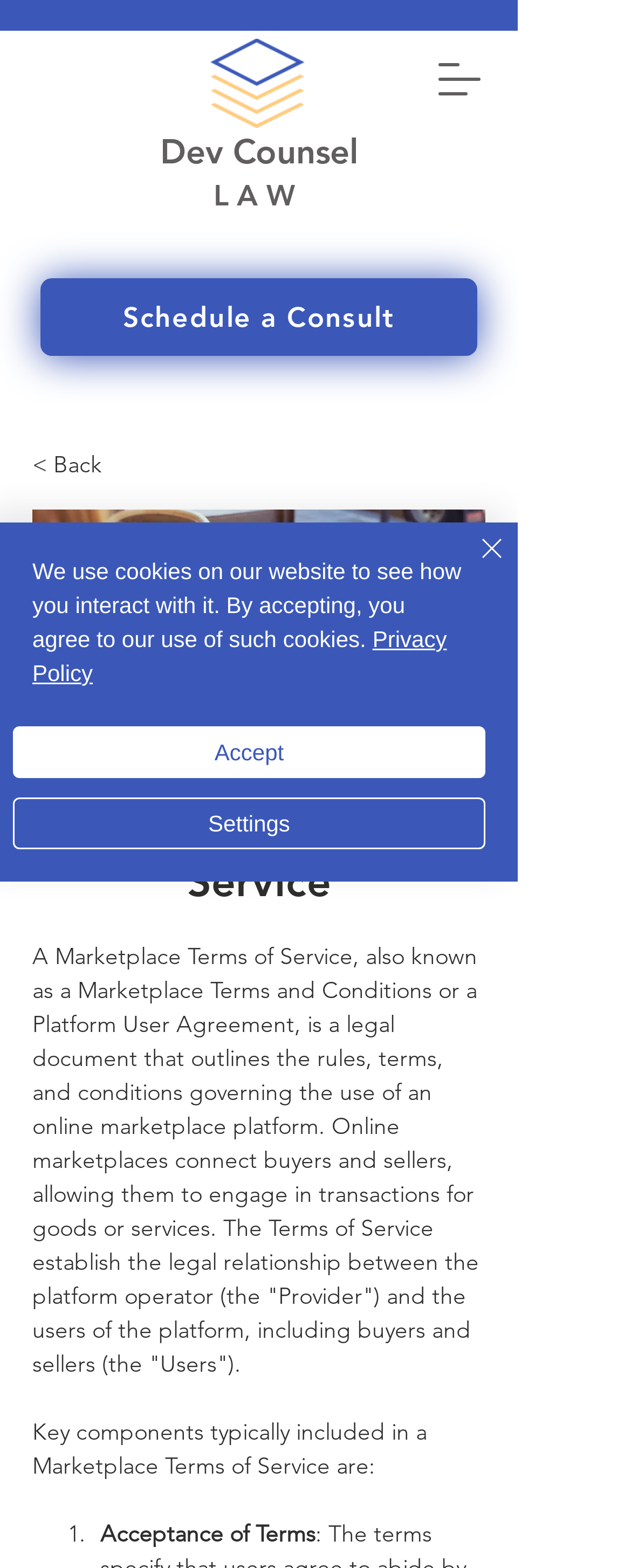Please determine the bounding box coordinates of the element to click in order to execute the following instruction: "Schedule a consultation". The coordinates should be four float numbers between 0 and 1, specified as [left, top, right, bottom].

[0.064, 0.177, 0.756, 0.227]